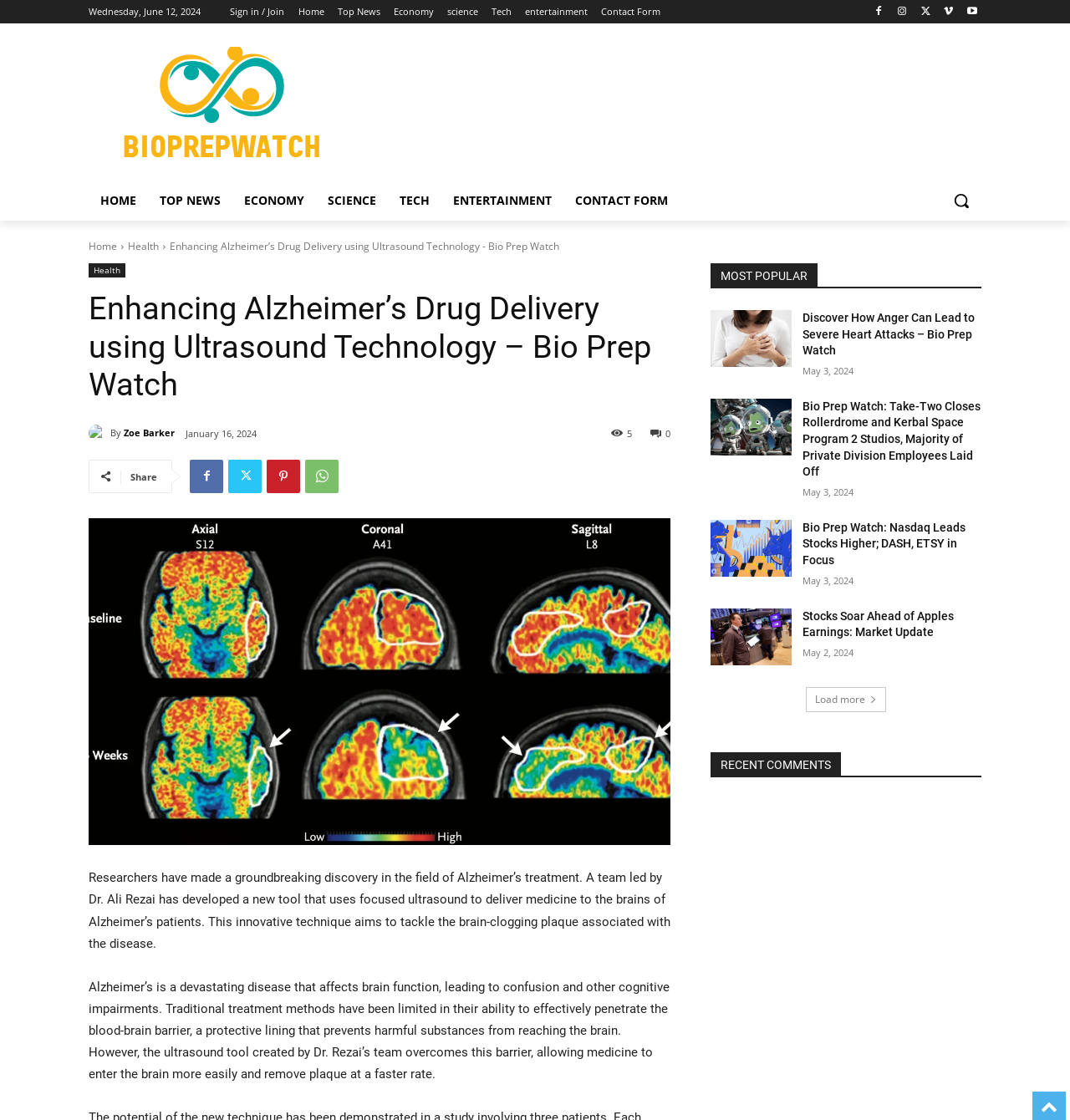Please indicate the bounding box coordinates of the element's region to be clicked to achieve the instruction: "Search for something". Provide the coordinates as four float numbers between 0 and 1, i.e., [left, top, right, bottom].

[0.88, 0.161, 0.917, 0.197]